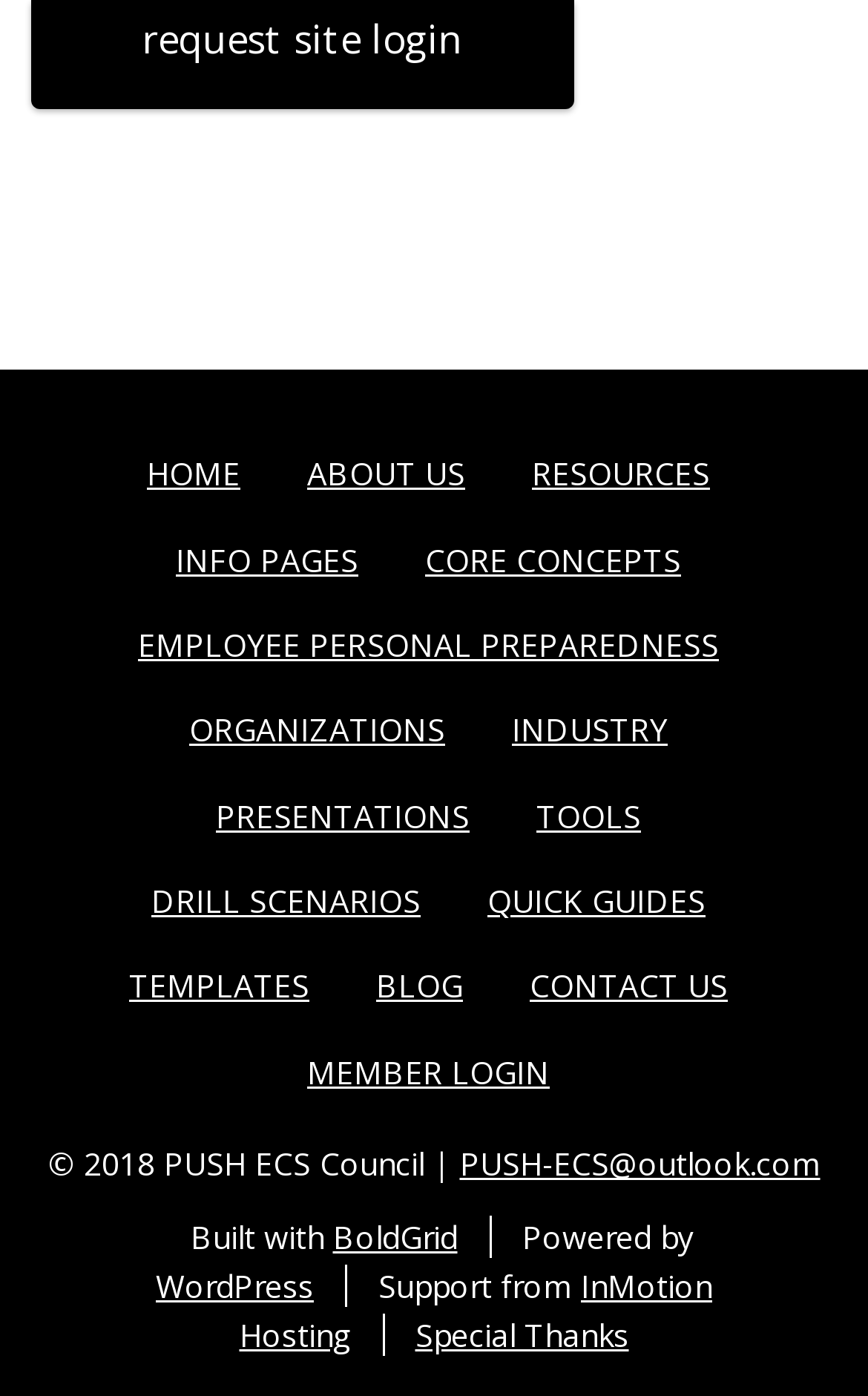How many sections are there in the footer area?
Examine the image and give a concise answer in one word or a short phrase.

3